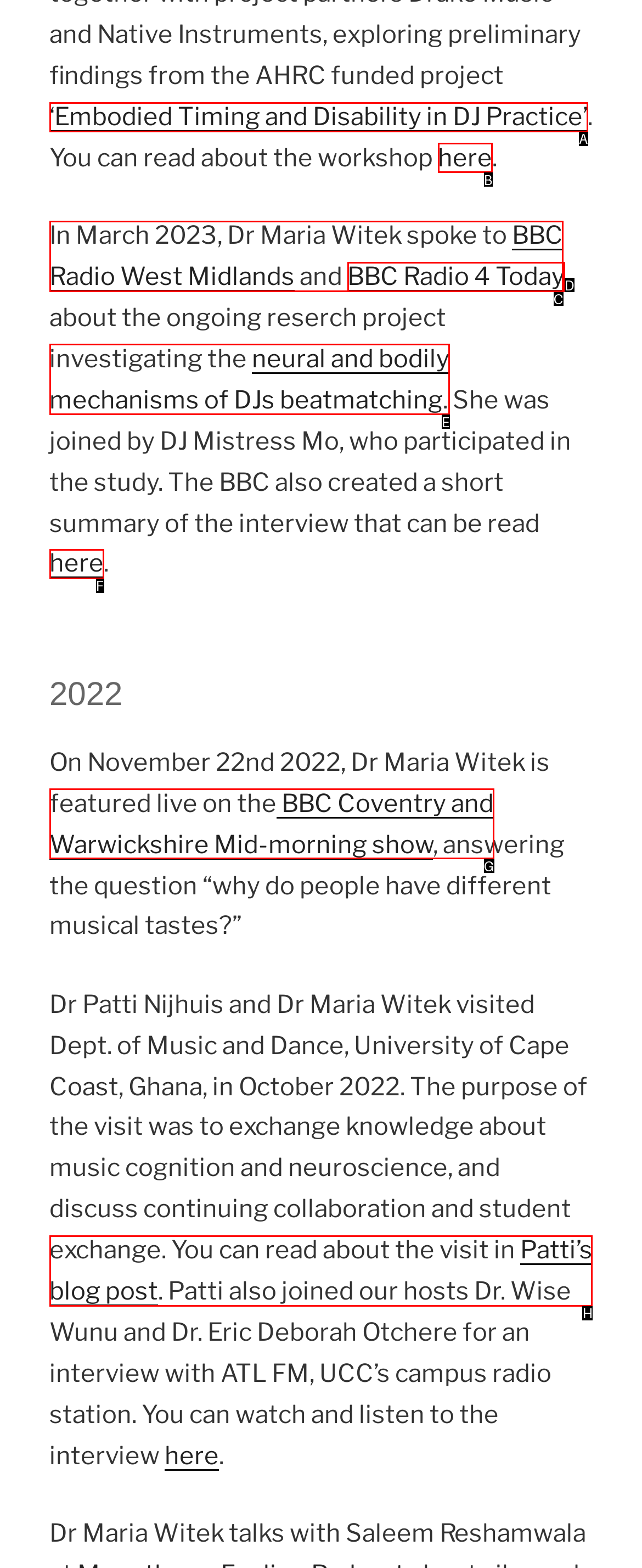Identify the correct choice to execute this task: Read Patti’s blog post
Respond with the letter corresponding to the right option from the available choices.

H